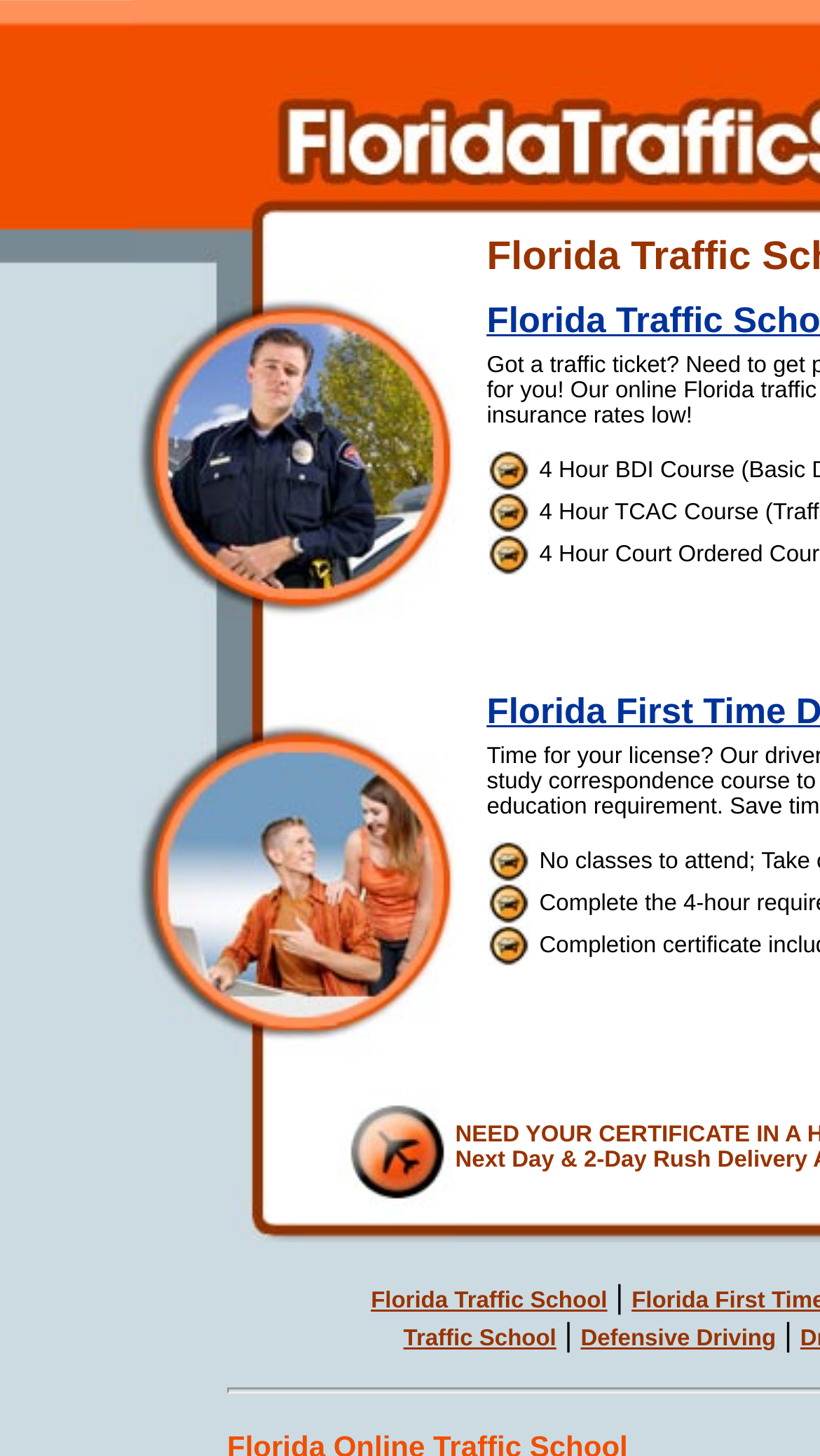Refer to the image and answer the question with as much detail as possible: What is the benefit of taking these courses?

One of the benefits of taking these courses is that individuals can complete them at their own pace, as indicated by the element 'Complete the 4-hour requirement at your own pace'.